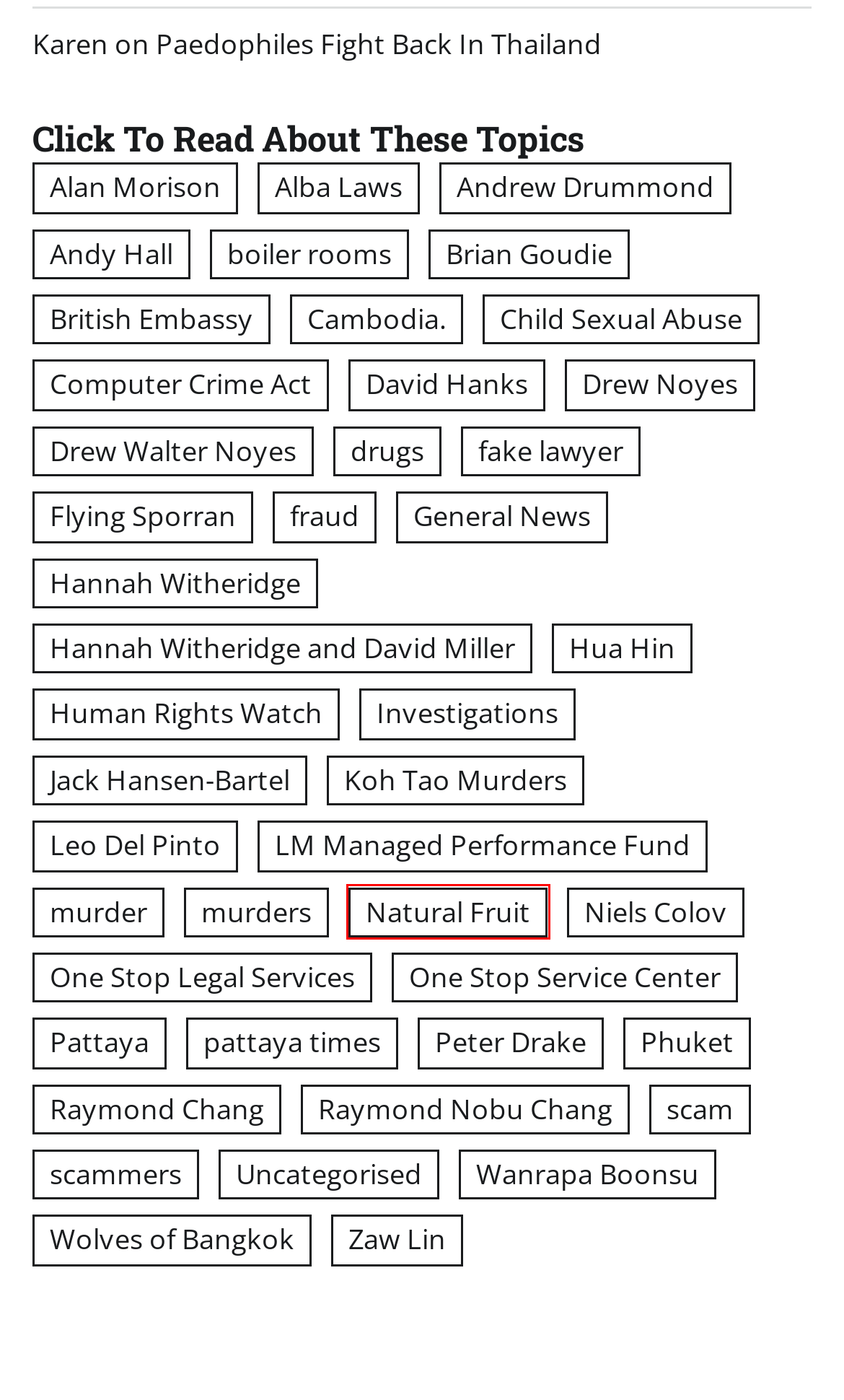You are given a screenshot of a webpage within which there is a red rectangle bounding box. Please choose the best webpage description that matches the new webpage after clicking the selected element in the bounding box. Here are the options:
A. Raymond Nobu Chang Archives - Andrew Drummond - News - Comment
B. One Stop Legal Services Archives - Andrew Drummond - News - Comment
C. Natural Fruit Archives - Andrew Drummond - News - Comment
D. murders Archives - Andrew Drummond - News - Comment
E. Human Rights Watch Archives - Andrew Drummond - News - Comment
F. LM Managed Performance Fund Archives - Andrew Drummond - News - Comment
G. Jack Hansen-Bartel Archives - Andrew Drummond - News - Comment
H. scammers Archives - Andrew Drummond - News - Comment

C